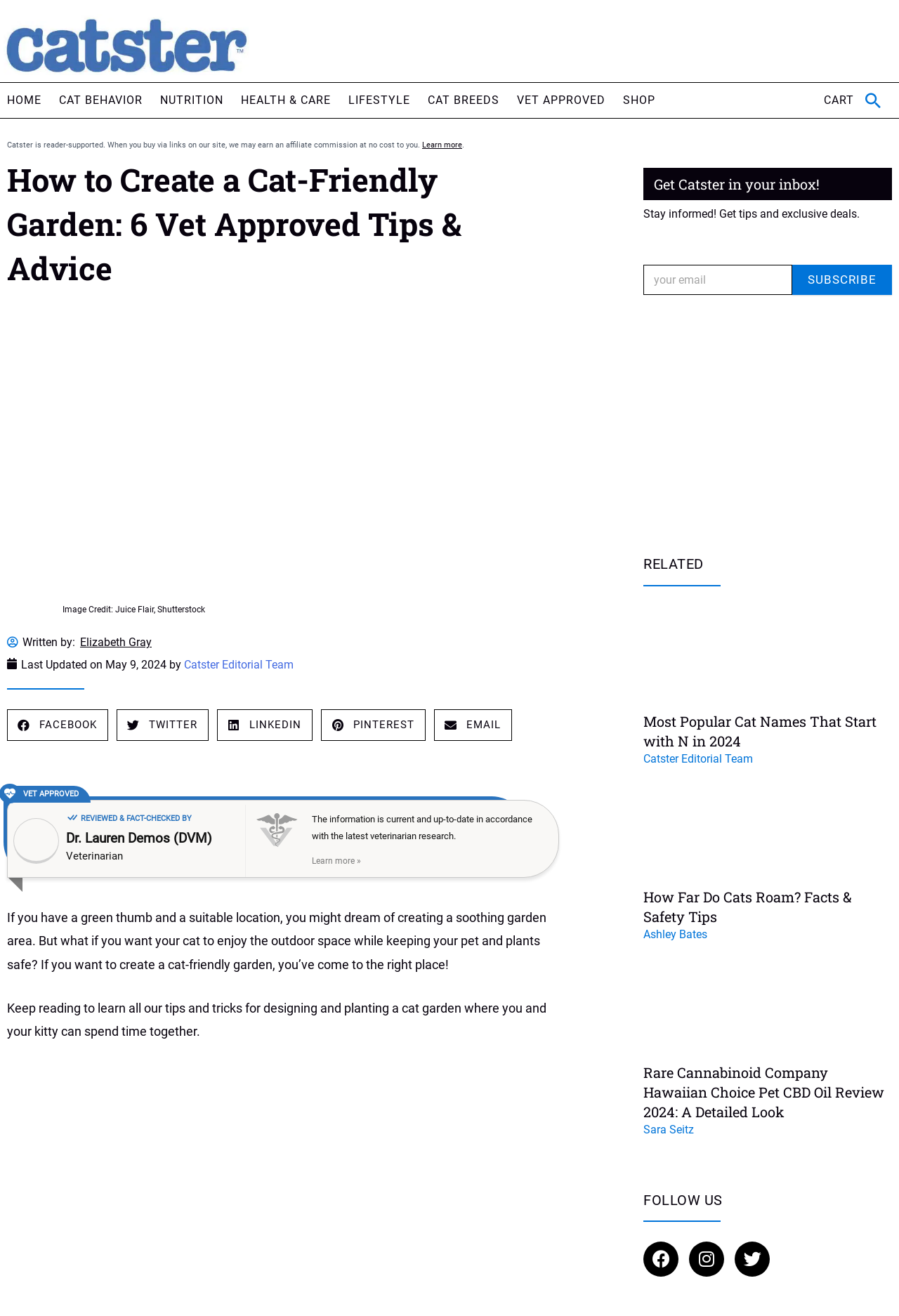Please identify the bounding box coordinates of the clickable area that will allow you to execute the instruction: "Read the article about 'Most Popular Cat Names That Start with N in 2024'".

[0.716, 0.541, 0.975, 0.57]